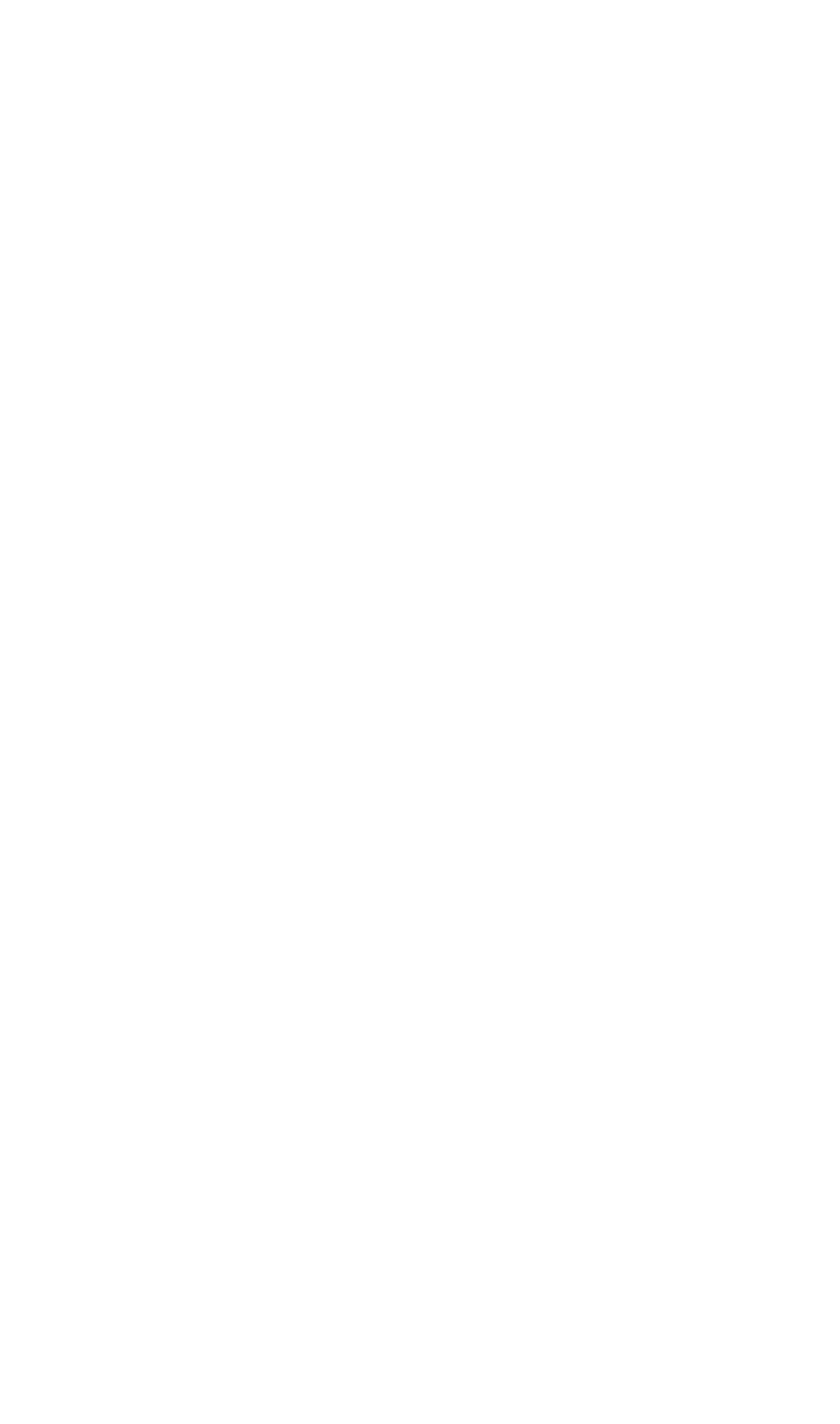Using the details from the image, please elaborate on the following question: What is the title of the second post?

I looked at the second link and heading, and they both have the same text 'Small Things Matter', so I assume that's the title of the second post.